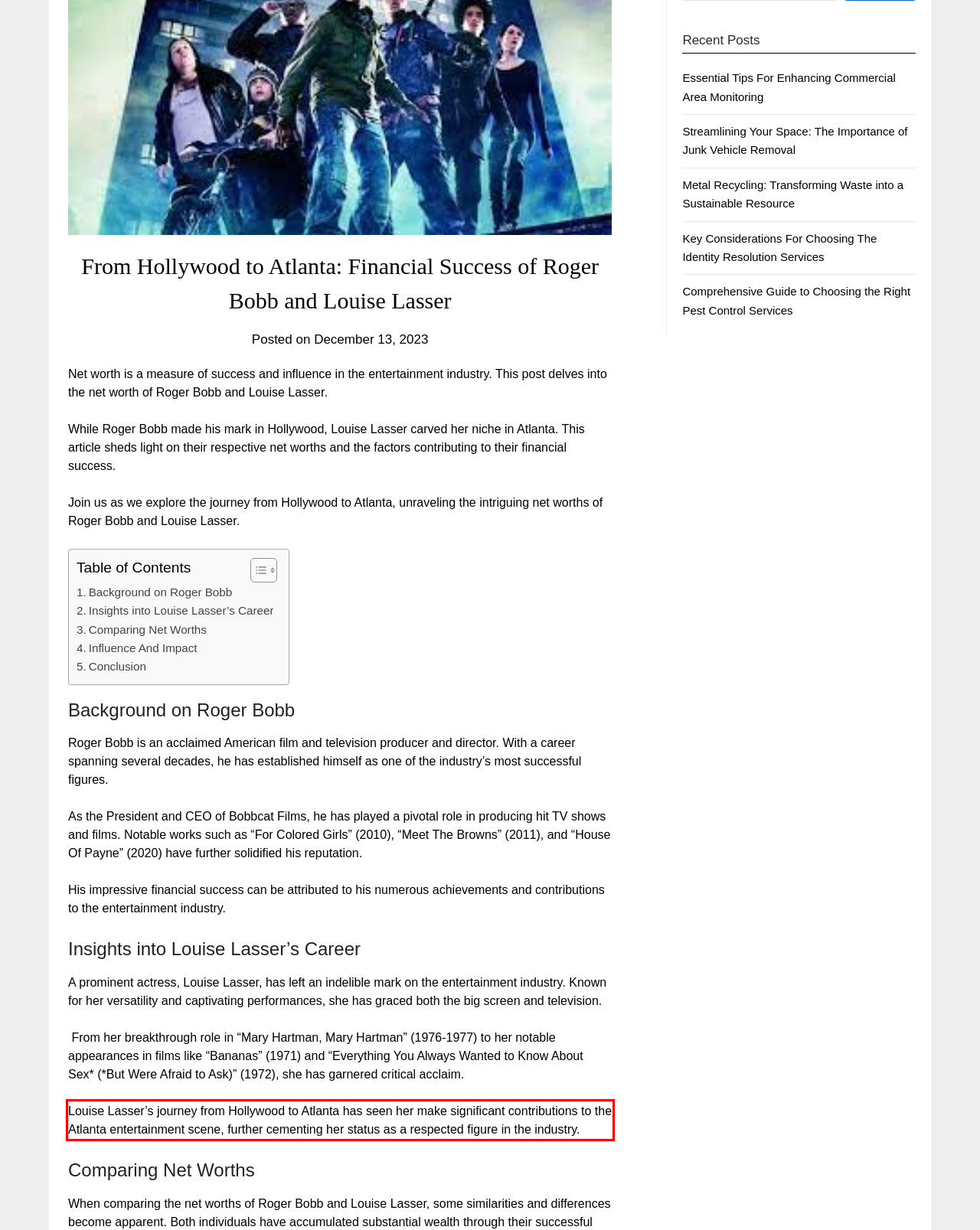You are provided with a screenshot of a webpage that includes a red bounding box. Extract and generate the text content found within the red bounding box.

Louise Lasser’s journey from Hollywood to Atlanta has seen her make significant contributions to the Atlanta entertainment scene, further cementing her status as a respected figure in the industry.